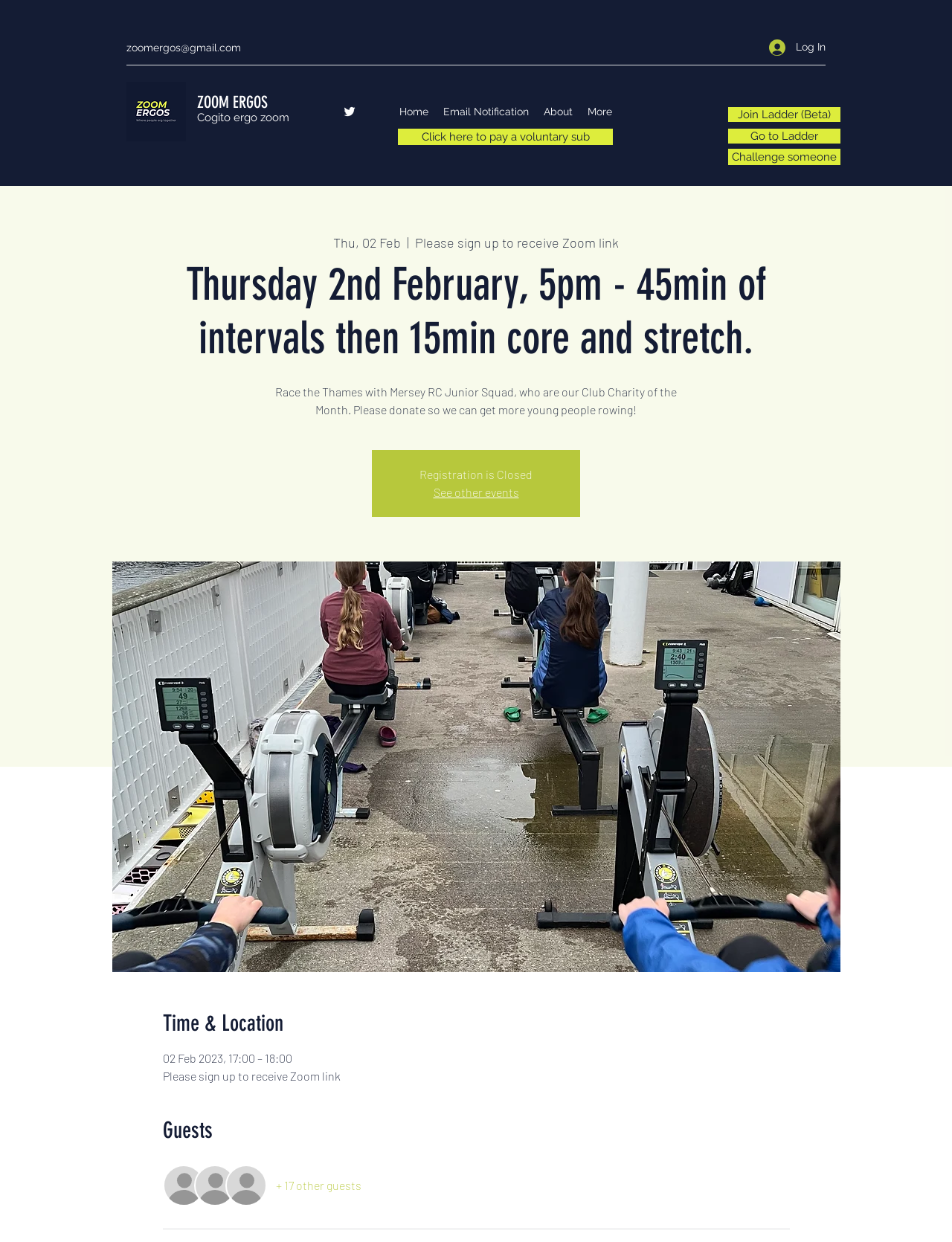Please identify the bounding box coordinates of the element's region that I should click in order to complete the following instruction: "Click the Log In button". The bounding box coordinates consist of four float numbers between 0 and 1, i.e., [left, top, right, bottom].

[0.797, 0.027, 0.867, 0.049]